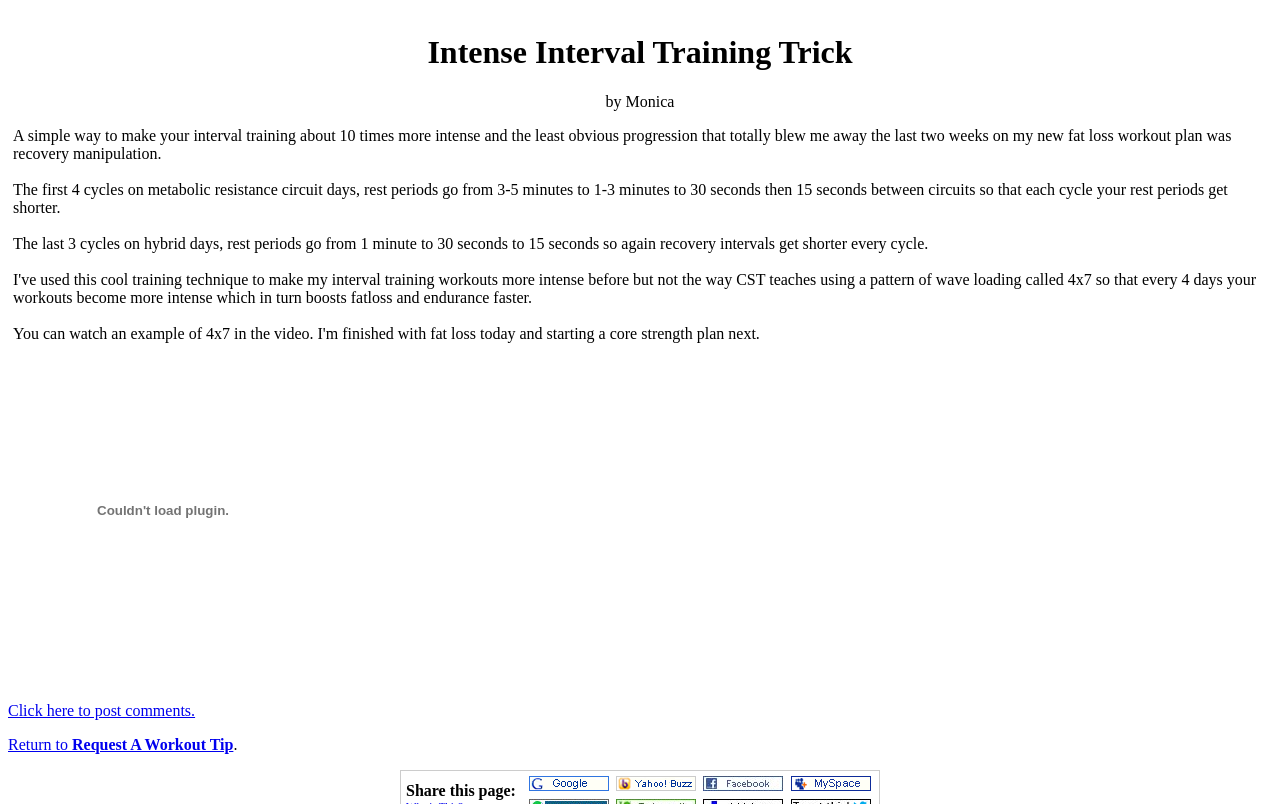Provide the bounding box coordinates for the UI element that is described as: "Click here to post comments.".

[0.006, 0.873, 0.152, 0.894]